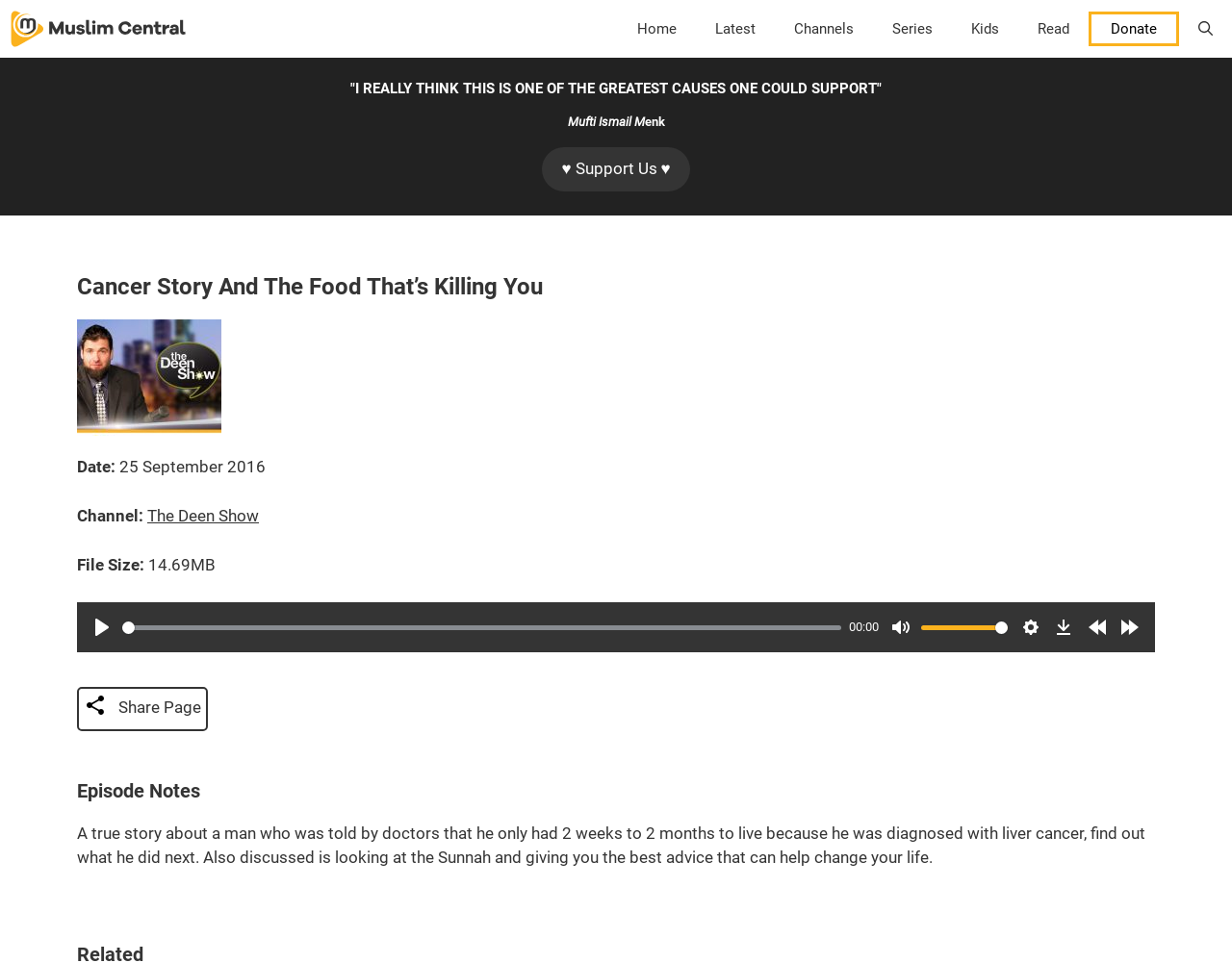Pinpoint the bounding box coordinates of the clickable area needed to execute the instruction: "Support Muslim Central". The coordinates should be specified as four float numbers between 0 and 1, i.e., [left, top, right, bottom].

[0.44, 0.153, 0.56, 0.198]